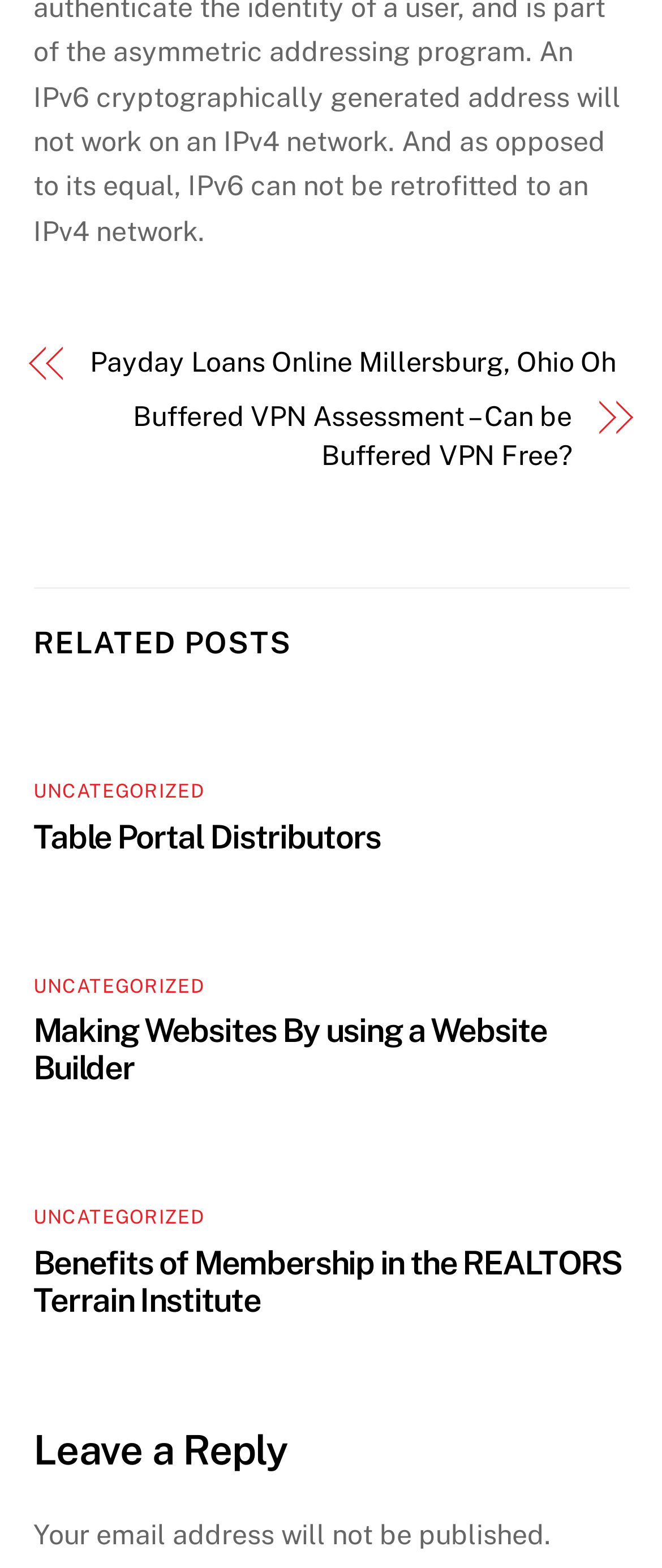Highlight the bounding box coordinates of the element that should be clicked to carry out the following instruction: "Open the search bar". The coordinates must be given as four float numbers ranging from 0 to 1, i.e., [left, top, right, bottom].

None